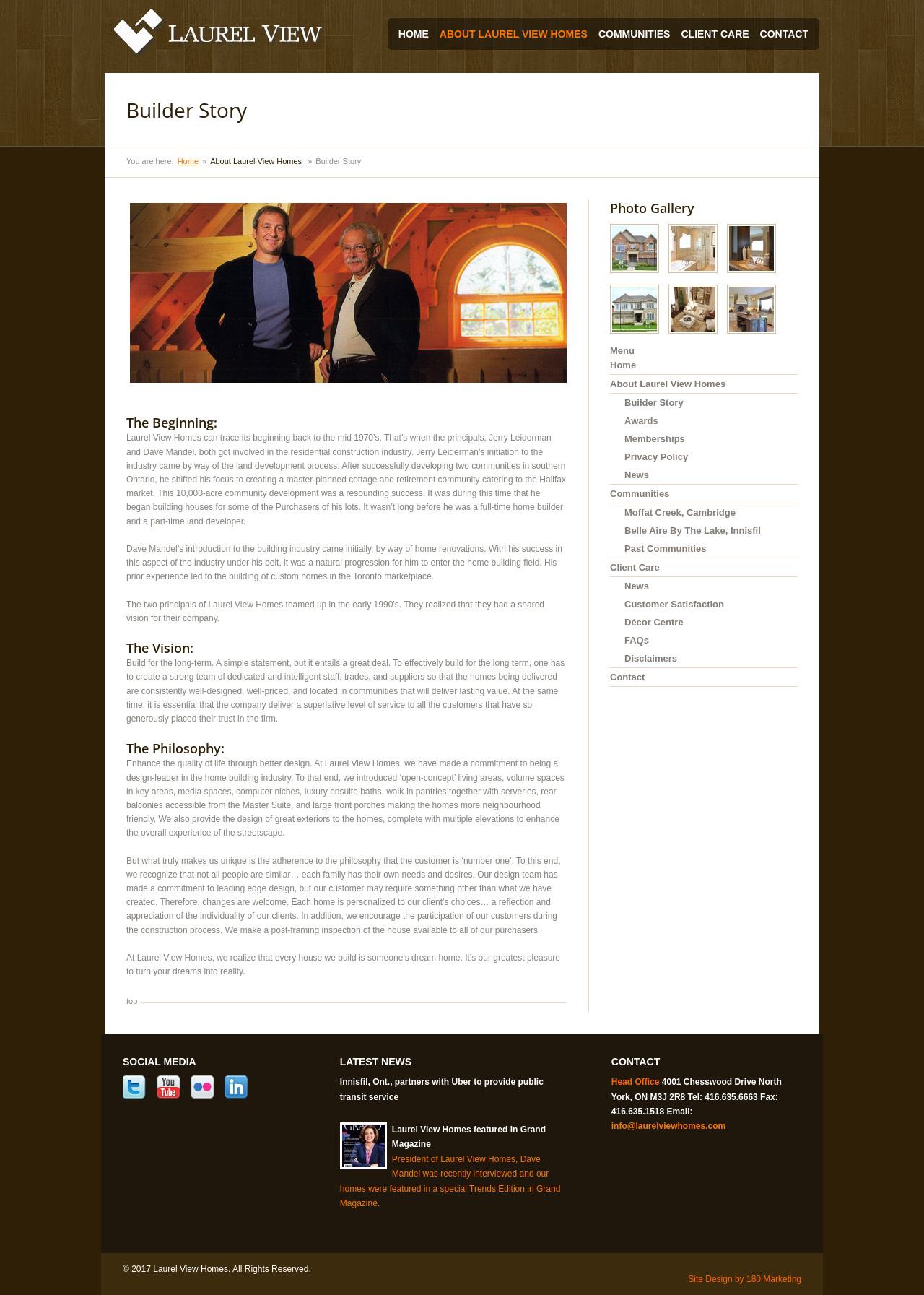Could you find the bounding box coordinates of the clickable area to complete this instruction: "Browse the 'Photo Gallery'"?

[0.66, 0.154, 0.752, 0.167]